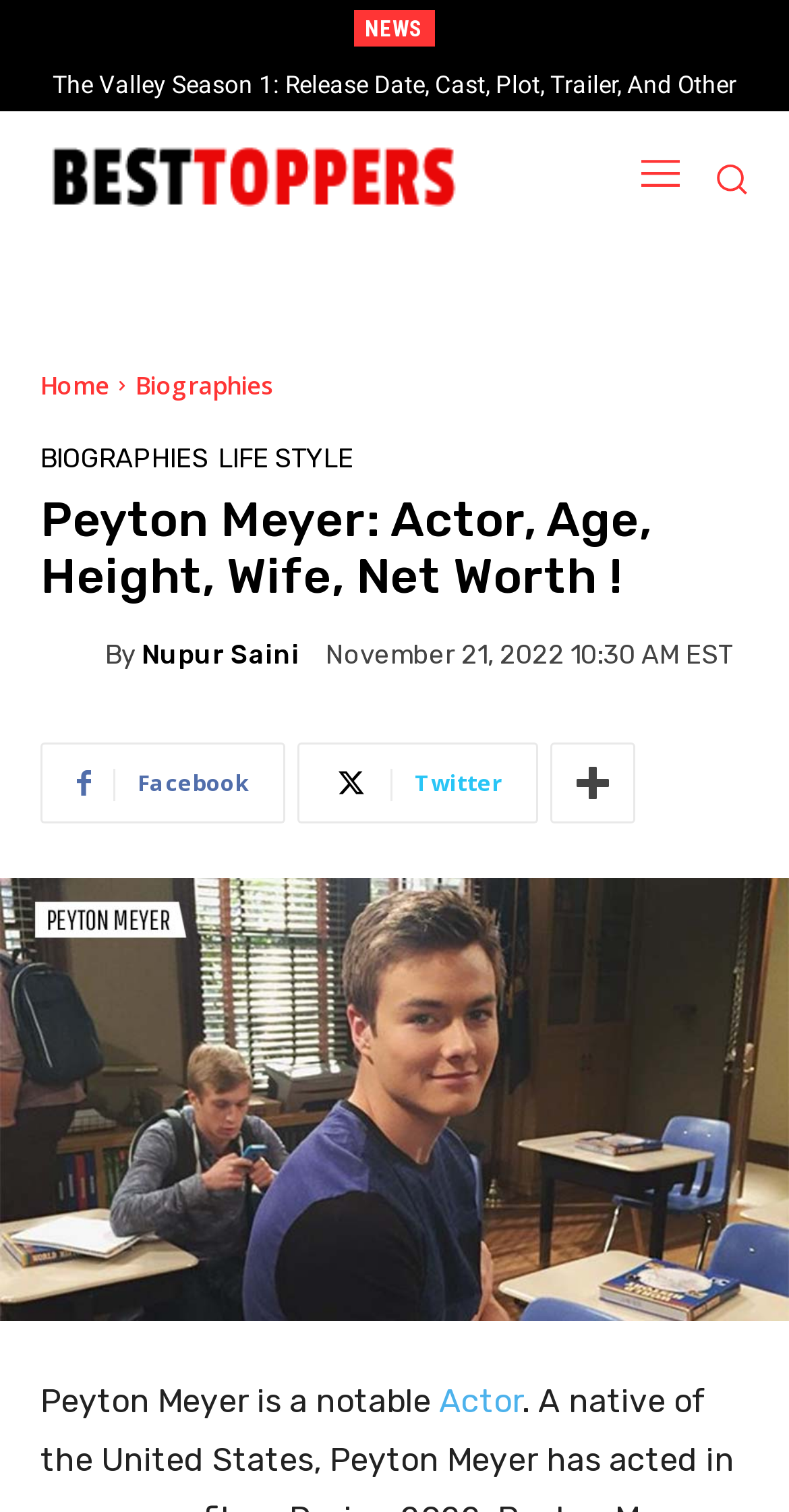Please find the bounding box coordinates of the element that you should click to achieve the following instruction: "View Peyton Meyer's profile". The coordinates should be presented as four float numbers between 0 and 1: [left, top, right, bottom].

[0.0, 0.581, 1.0, 0.874]